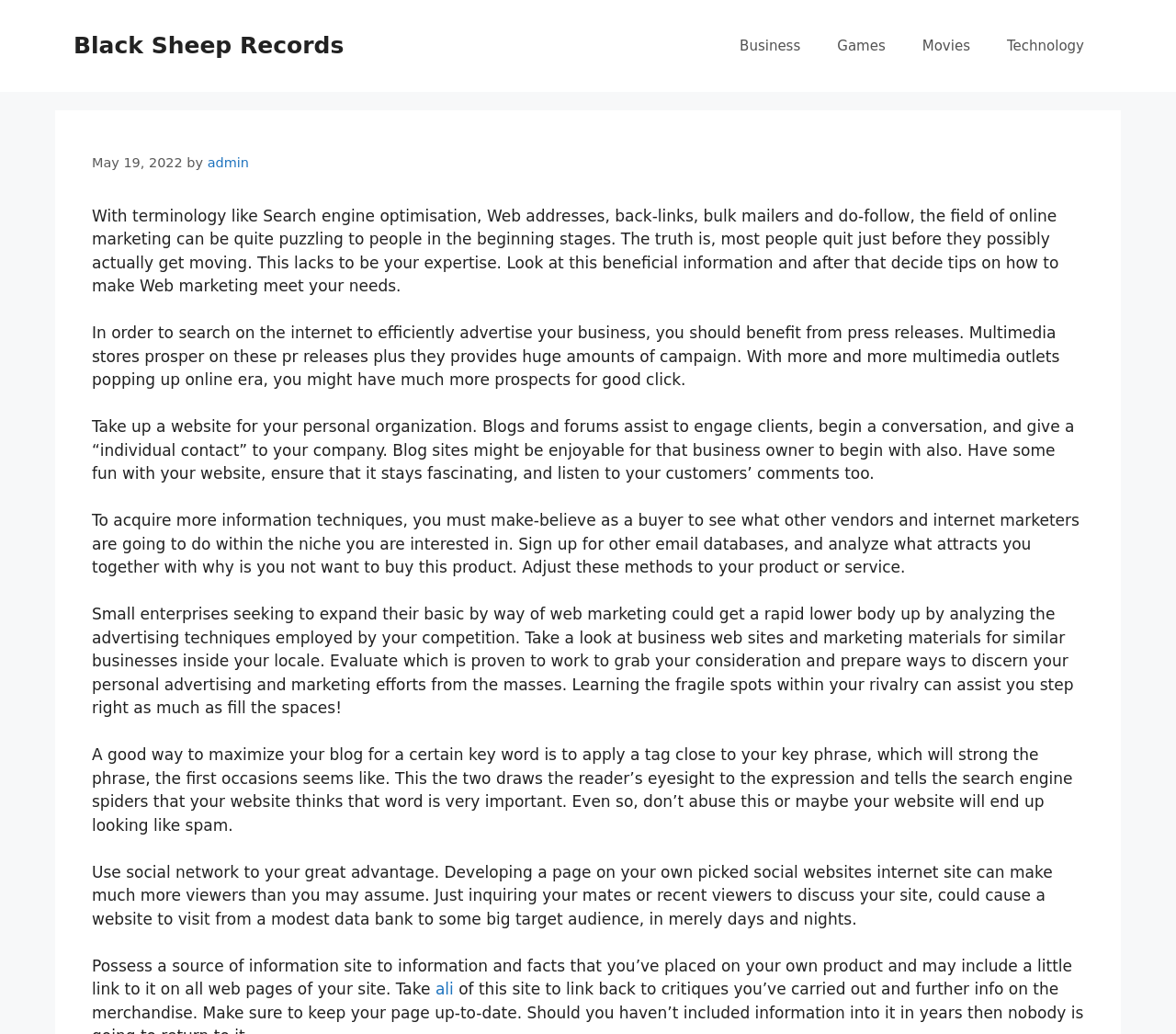Please use the details from the image to answer the following question comprehensively:
What is the purpose of the webpage?

The purpose of the webpage can be inferred from the static text elements, which provide recommendations and tips for online marketing, such as using press releases, blogging, and analyzing competitors.